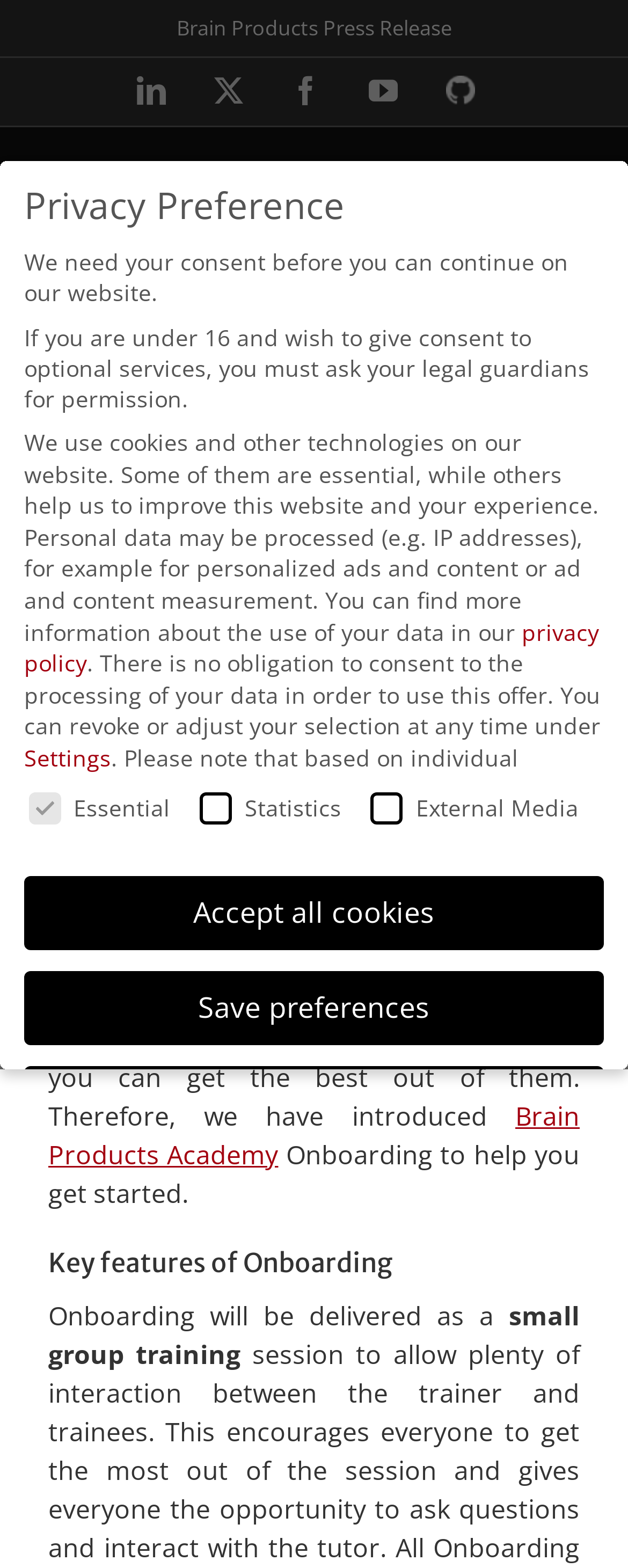Who is the head of education and scientific communication?
Based on the image, provide a one-word or brief-phrase response.

Dr. Tracy Warbrick